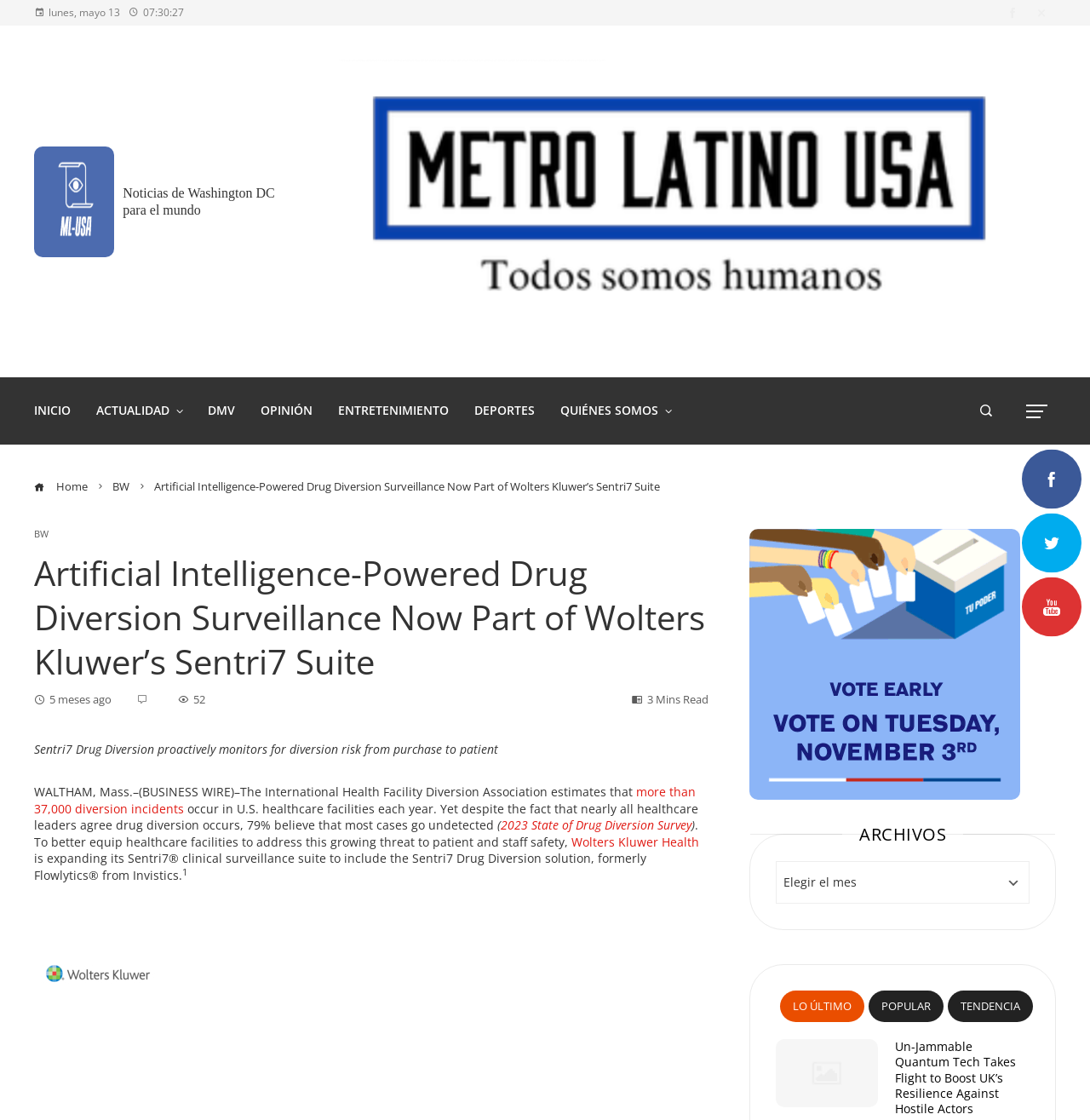What is the topic of the article?
Please provide a detailed and thorough answer to the question.

I determined the answer by reading the heading of the article, which states 'Artificial Intelligence-Powered Drug Diversion Surveillance Now Part of Wolters Kluwer’s Sentri7 Suite'.